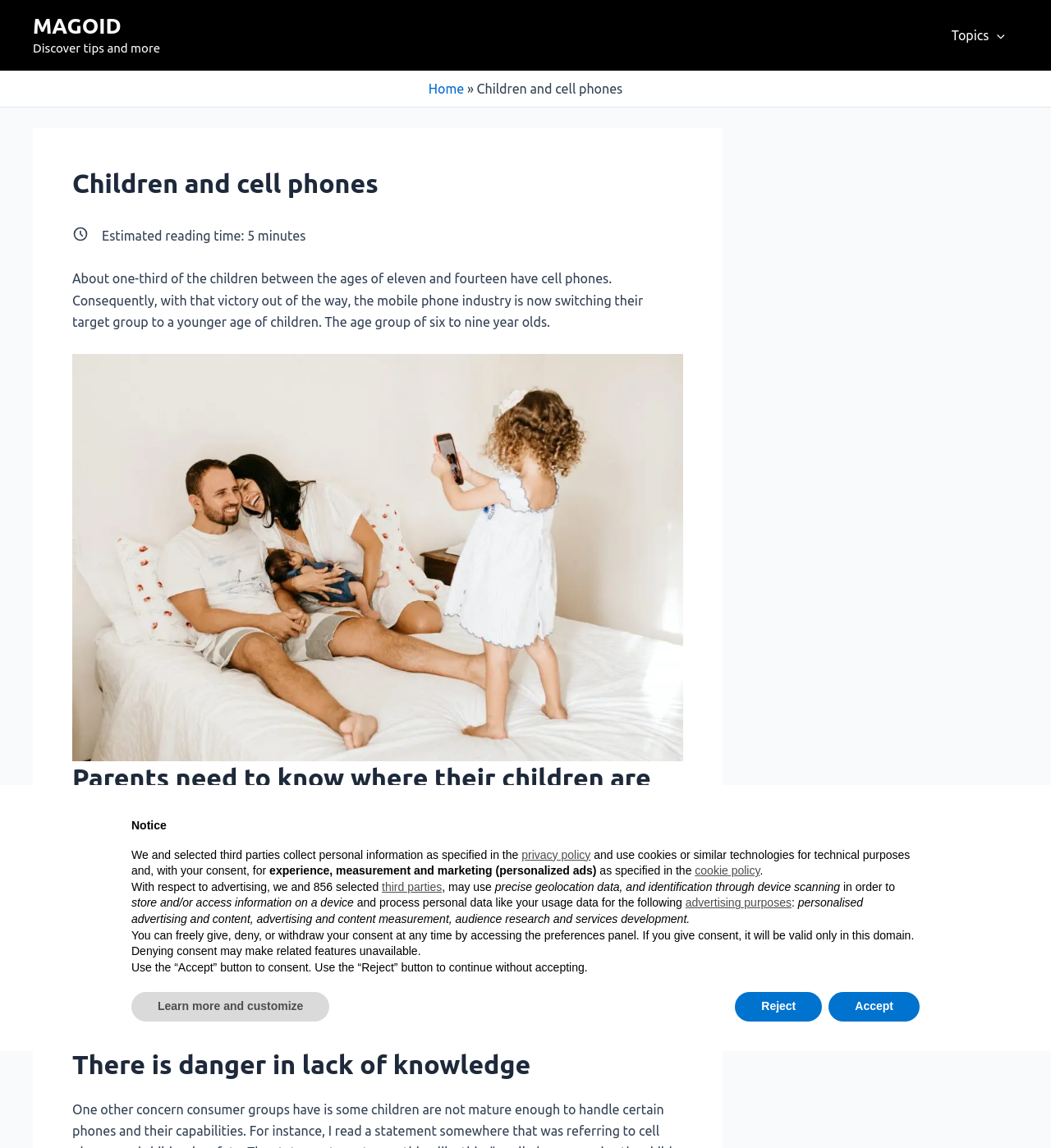Please specify the bounding box coordinates of the clickable region to carry out the following instruction: "Toggle the 'Menu'". The coordinates should be four float numbers between 0 and 1, in the format [left, top, right, bottom].

[0.941, 0.002, 0.956, 0.06]